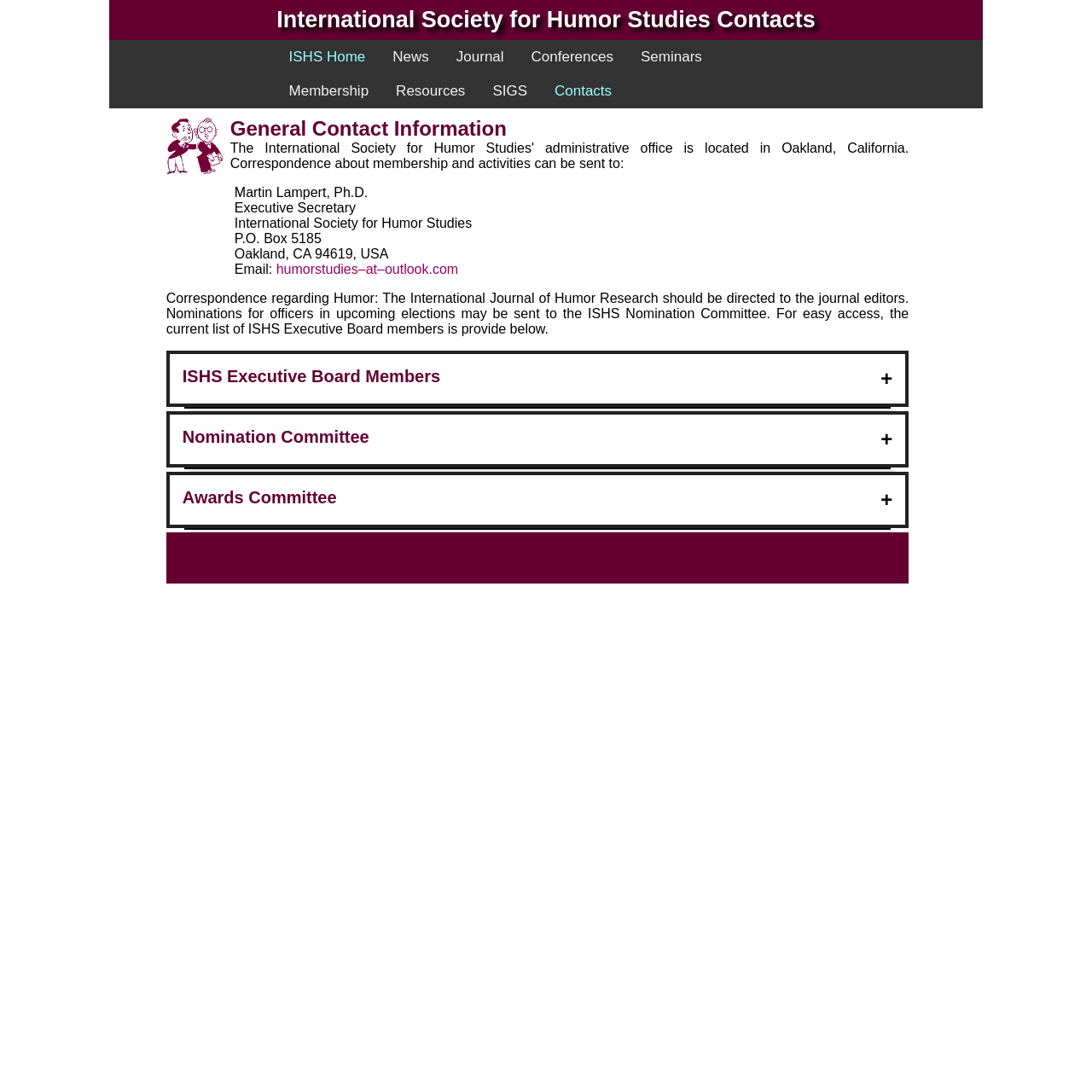Generate a comprehensive description of the contents of the webpage.

The webpage is the contacts page of the International Society for Humor Studies (ISHS). At the top, there is a heading that reads "International Society for Humor Studies Contacts" followed by a row of links to other pages on the website, including the home page, news, journal, conferences, seminars, membership, resources, and SIGS.

Below the links, there is an image, and then a section titled "General Contact Information" with the name and title of the executive secretary, Martin Lampert, Ph.D., along with the society's address and email.

Underneath, there is a paragraph of text explaining that correspondence regarding the journal should be directed to the journal editors, and nominations for officers can be sent to the ISHS Nomination Committee. A button labeled "ISHS Executive Board Members +" is located below this text, which likely expands to show a list of board members.

The list of board members is organized into sections, each with a heading indicating the member's title, such as "ISHS President", "ISHS Past President", "ISHS Executive Secretary", and so on. Each section includes the member's name, title, institution, and email address. There are also buttons labeled "Nomination Committee +" and "Awards Committee +" which likely expand to show lists of committee members.

Overall, the page provides contact information for the society's executive board members, committees, and general inquiries, as well as information on how to direct correspondence and nominations.